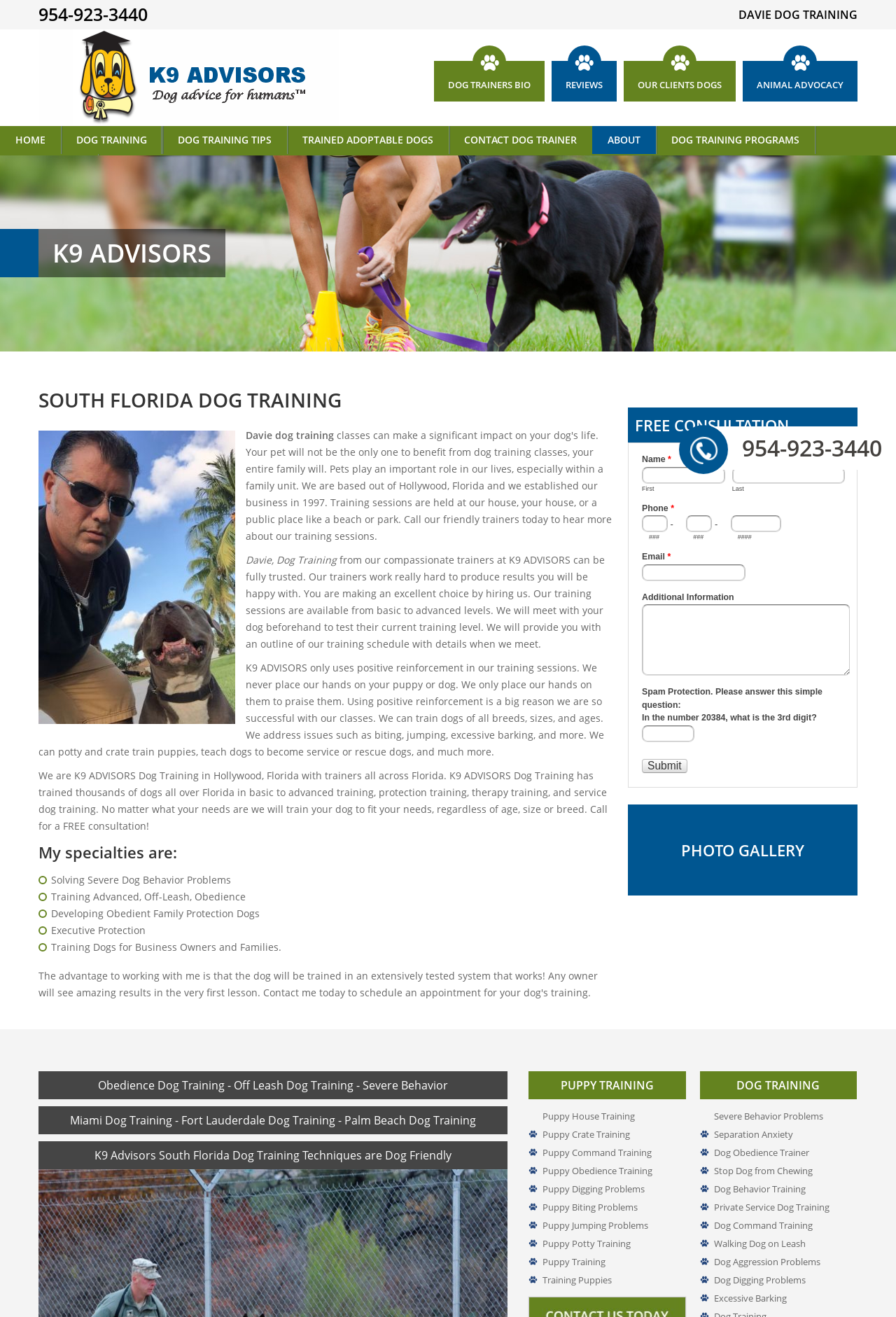Please specify the bounding box coordinates of the clickable region necessary for completing the following instruction: "View photo gallery". The coordinates must consist of four float numbers between 0 and 1, i.e., [left, top, right, bottom].

[0.701, 0.611, 0.957, 0.68]